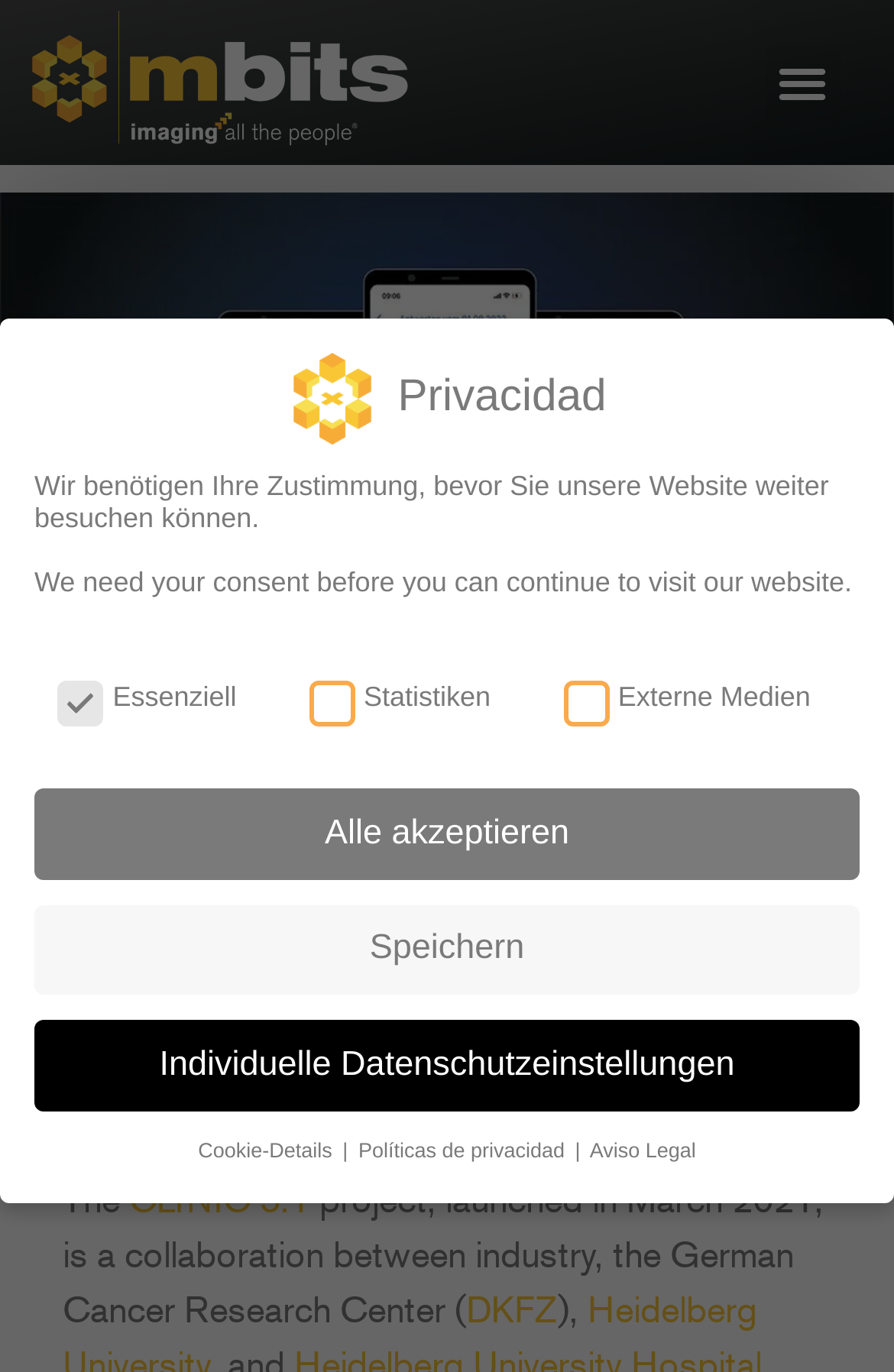What is the purpose of the collaboration?
Based on the screenshot, give a detailed explanation to answer the question.

The purpose of the collaboration can be found in the text 'AI-based decision support in personalized medicine' which is located above the text 'The CLINIC 5.1 project, launched in March 2021, is a collaboration between industry, the German Cancer Research Center...'.